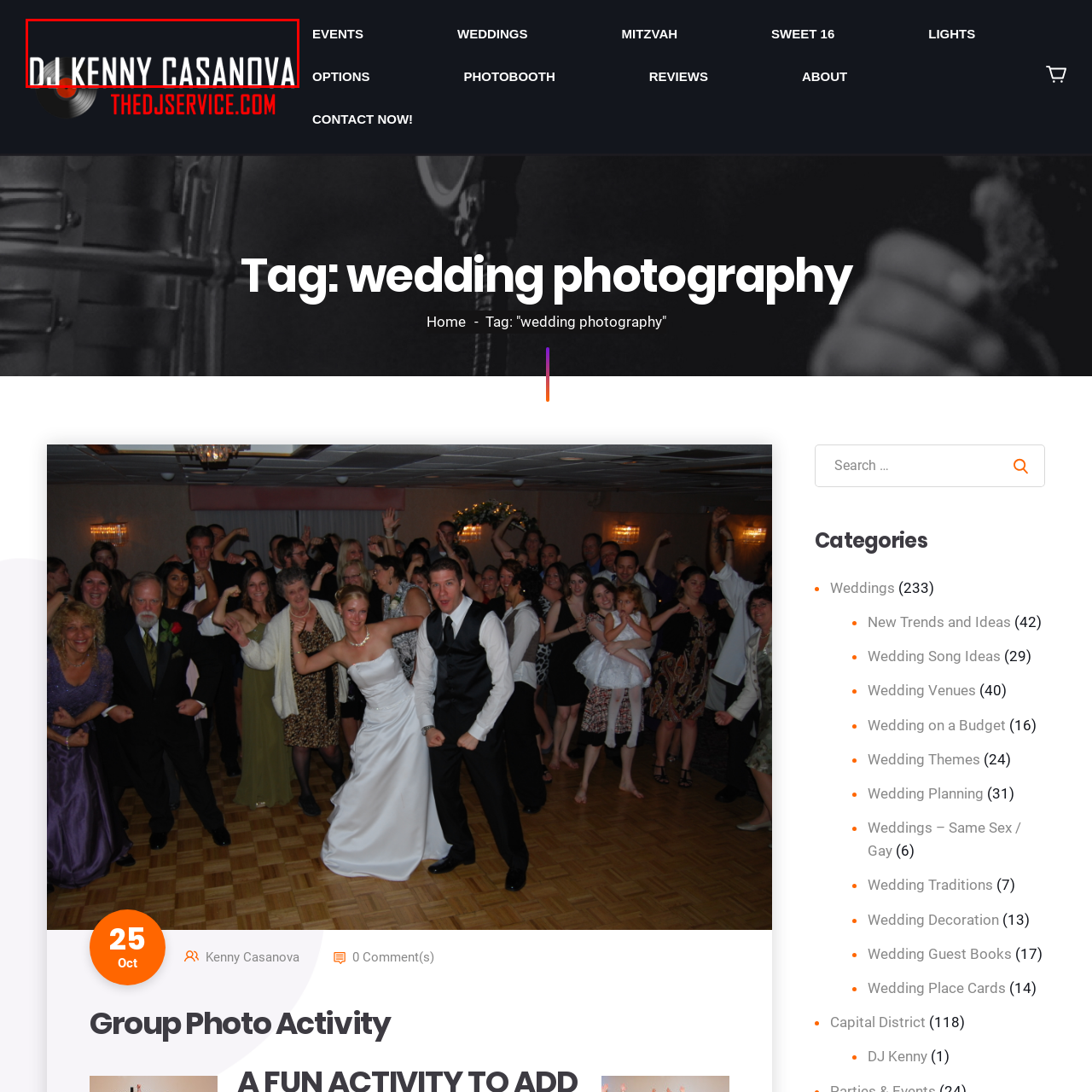Please examine the image highlighted by the red rectangle and provide a comprehensive answer to the following question based on the visual information present:
What is the purpose of the logo?

The caption states that the logo serves as a crucial branding element for the wedding DJ service, establishing a memorable identity in the competitive event and entertainment industry.